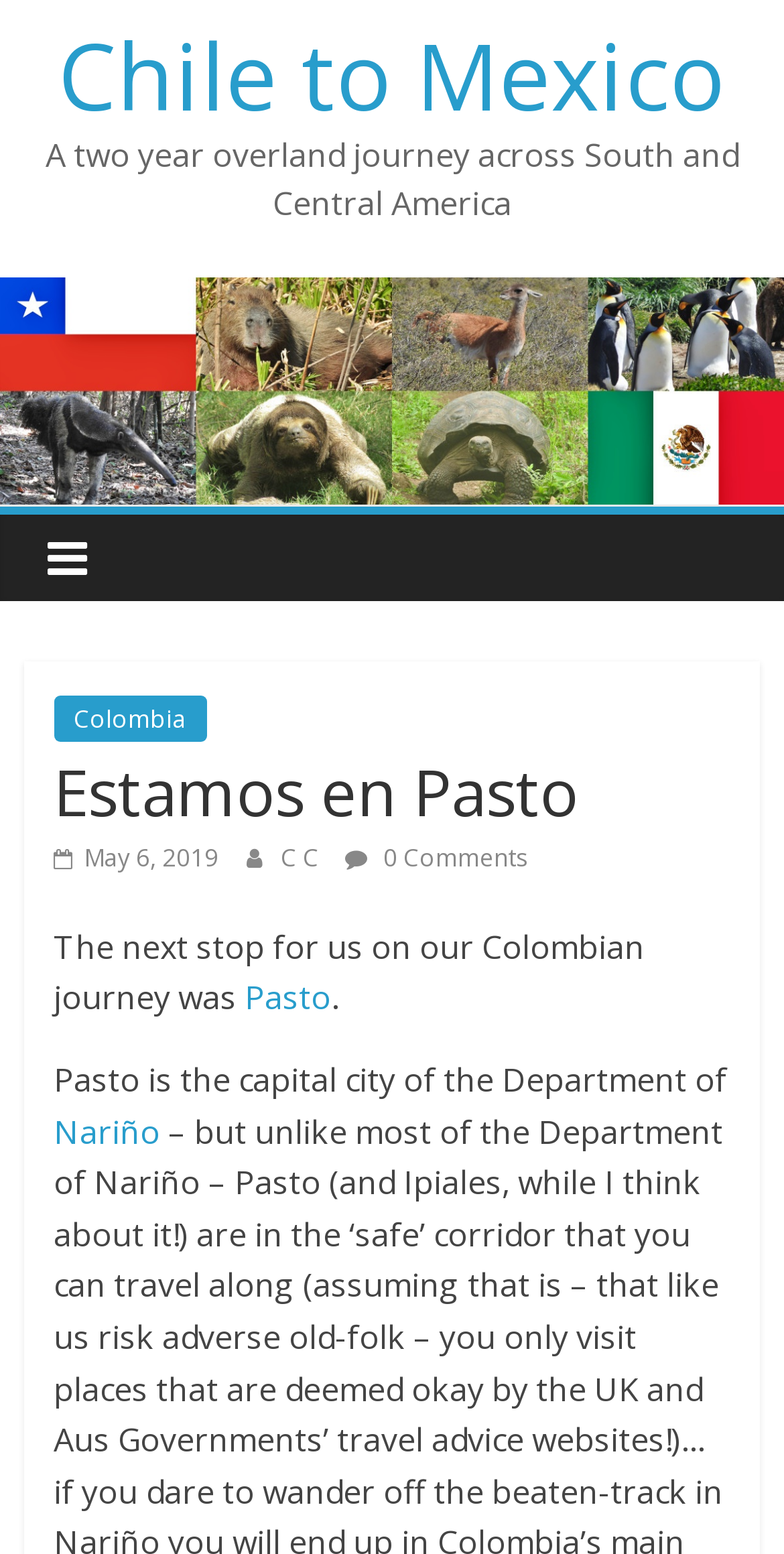Give a succinct answer to this question in a single word or phrase: 
What is the date mentioned in the webpage?

May 6, 2019